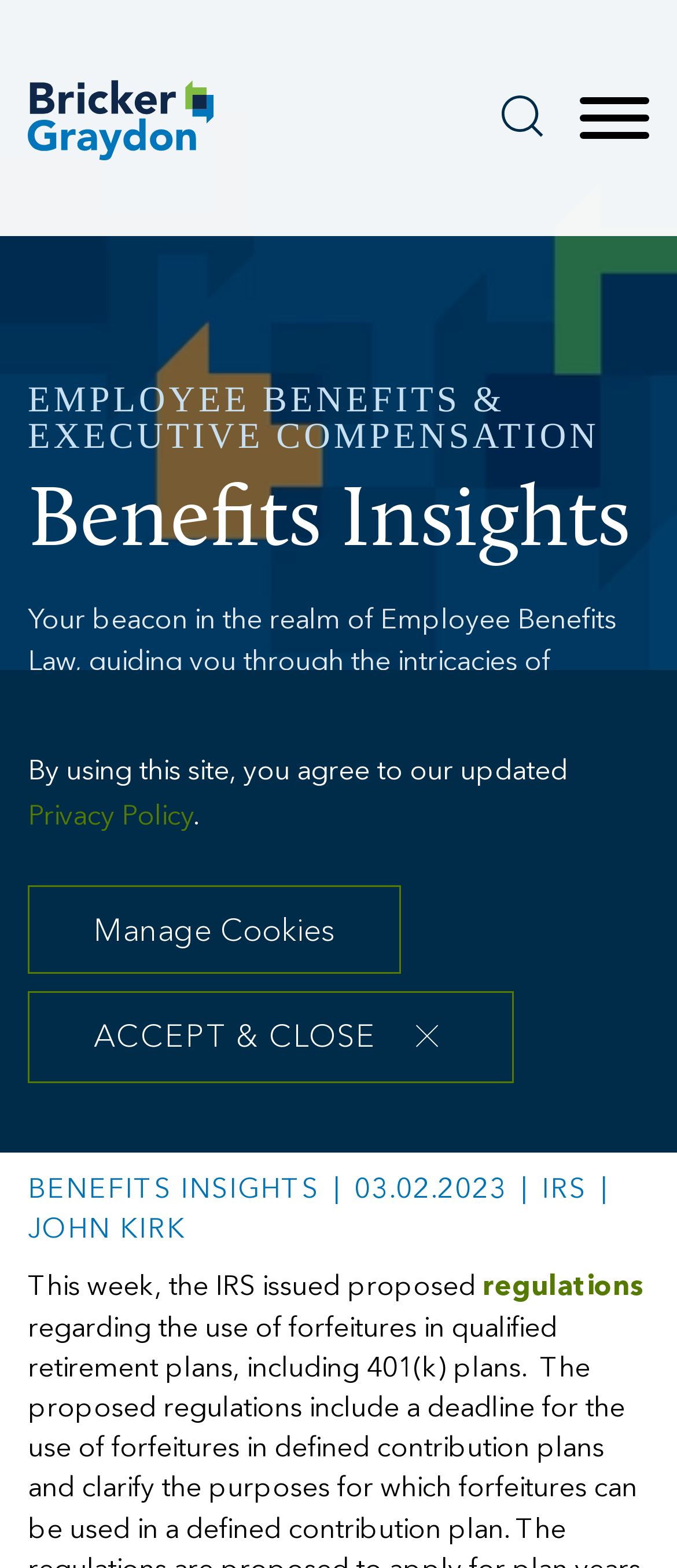Locate the coordinates of the bounding box for the clickable region that fulfills this instruction: "Open the main menu".

[0.846, 0.06, 0.969, 0.093]